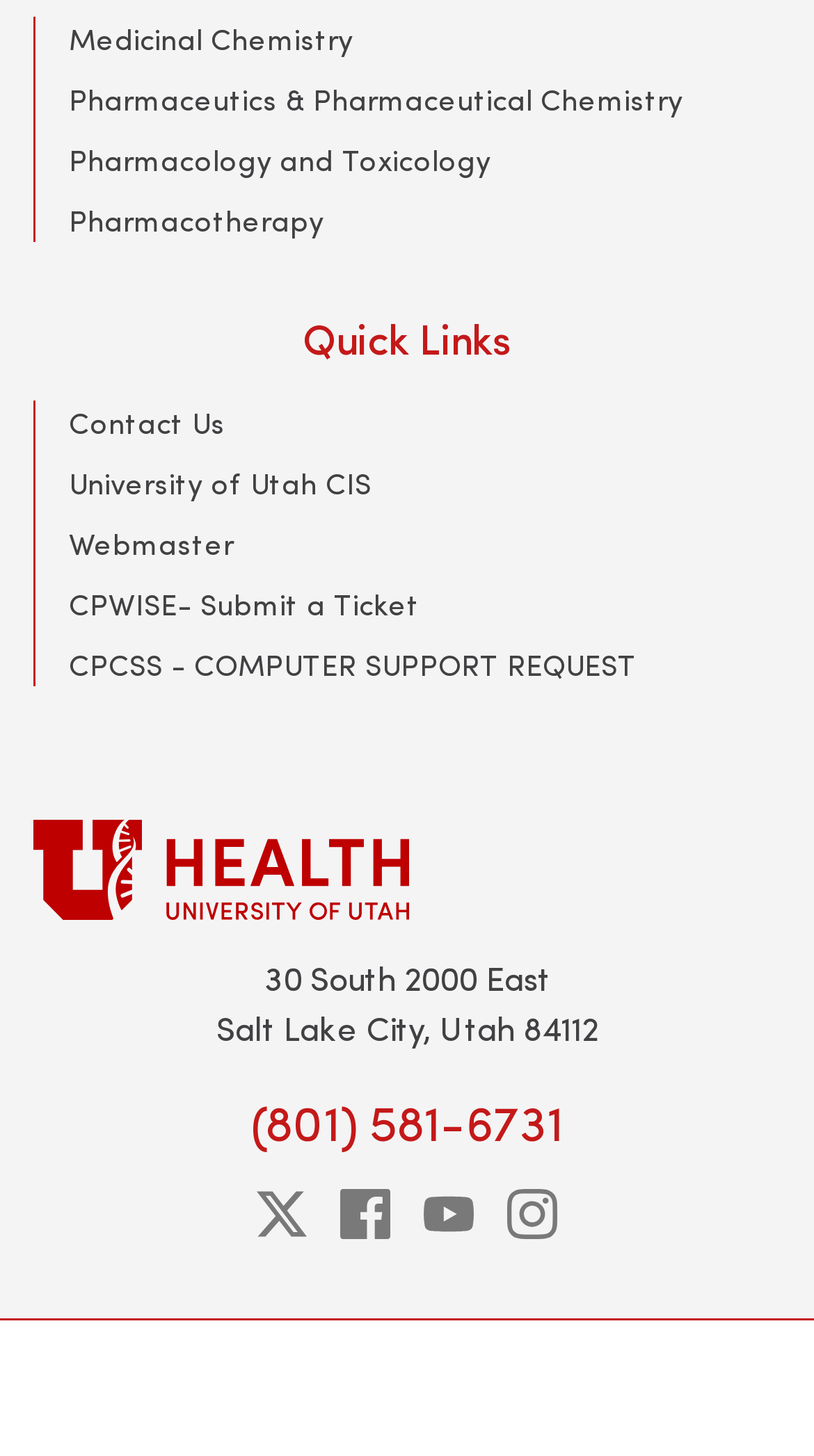Using the description "Contact Us", locate and provide the bounding box of the UI element.

[0.085, 0.277, 0.277, 0.304]